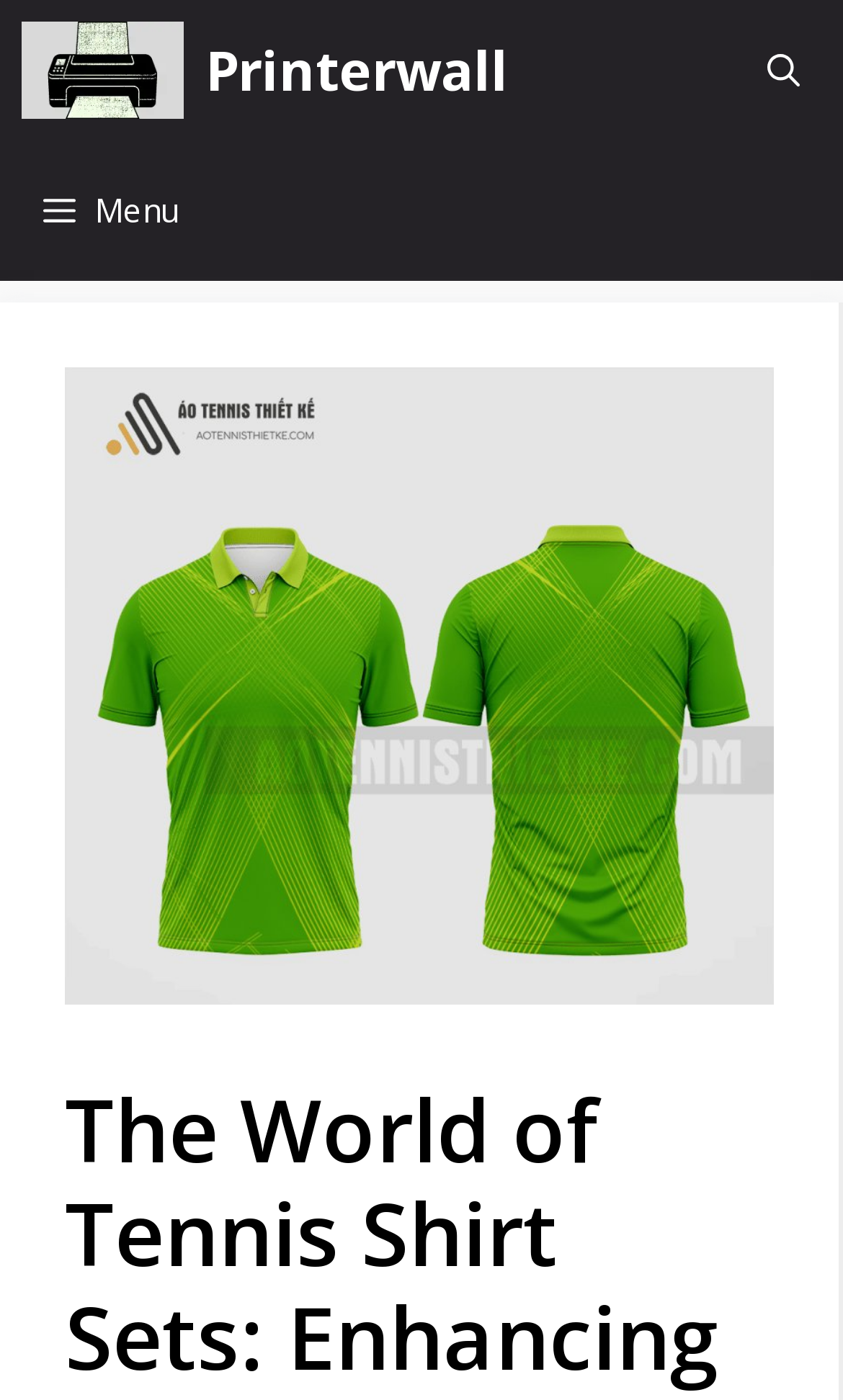Give a concise answer using only one word or phrase for this question:
What is the function of the link on the top-right corner?

Open Search Bar